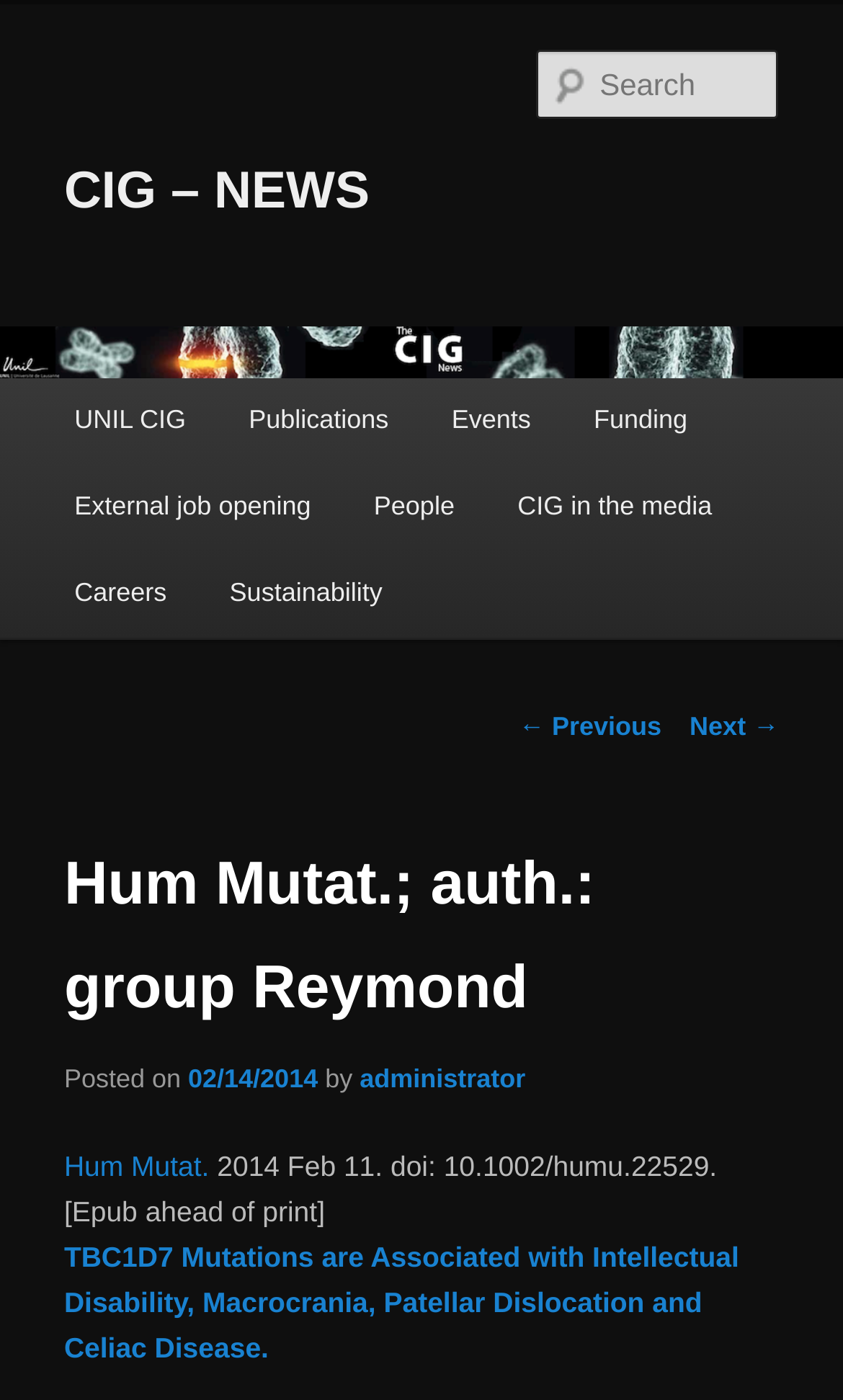Determine the bounding box coordinates for the region that must be clicked to execute the following instruction: "Select English language".

None